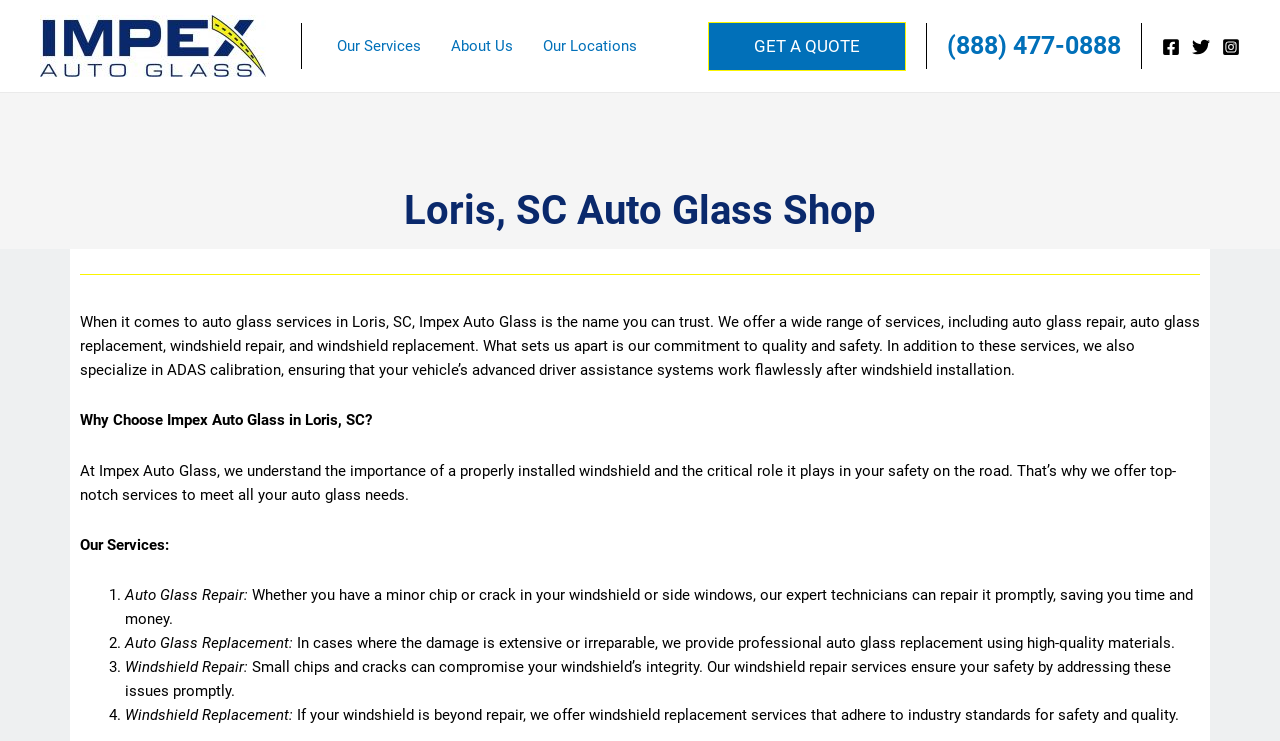Based on the image, please elaborate on the answer to the following question:
What services does Impex Auto Glass offer?

I found the services by looking at the StaticText elements which describe the services offered by Impex Auto Glass, including auto glass repair, auto glass replacement, windshield repair, windshield replacement, and ADAS calibration.